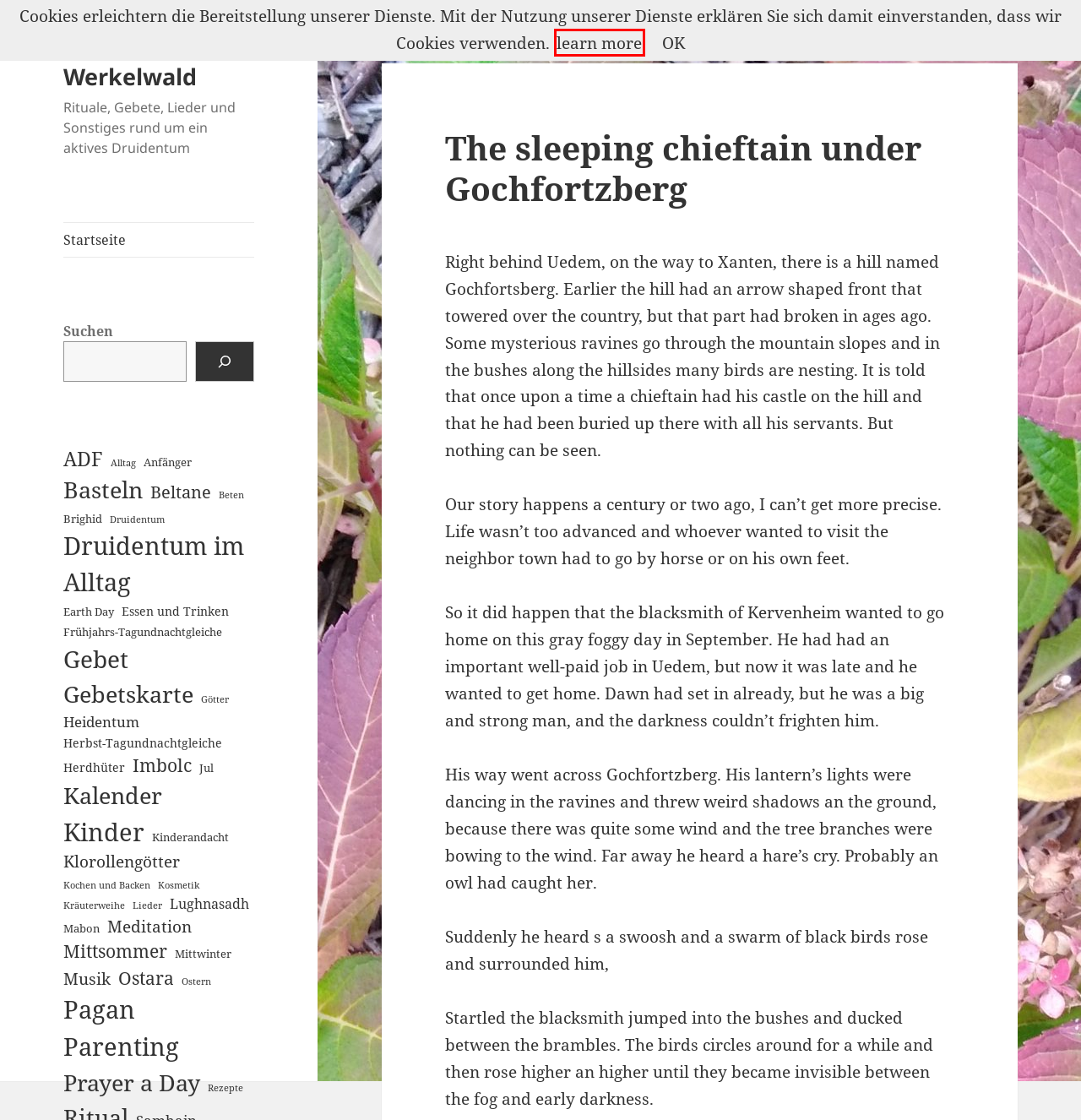Consider the screenshot of a webpage with a red bounding box around an element. Select the webpage description that best corresponds to the new page after clicking the element inside the red bounding box. Here are the candidates:
A. Beltane – Werkelwald
B. Gebetskarte – Werkelwald
C. ADF – Werkelwald
D. Ostern – Werkelwald
E. Datenschutzerklärung – Werkelwald
F. Mittwinter – Werkelwald
G. Götter – Werkelwald
H. Kalender – Werkelwald

E